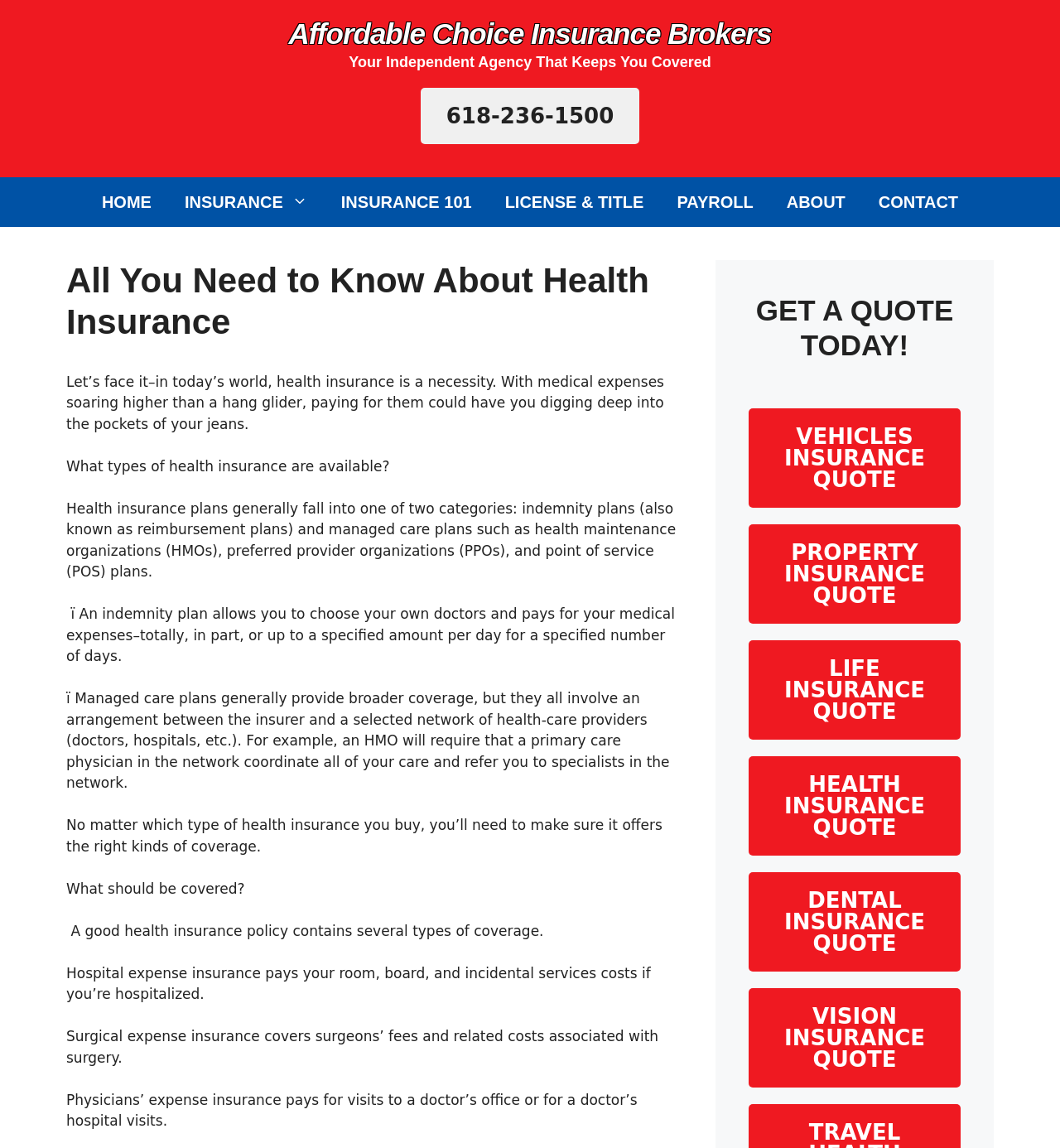Offer a detailed account of what is visible on the webpage.

The webpage is about health insurance, specifically providing information on what to know about health insurance and offering quotes for various types of insurance. At the top, there is a banner with the company name "Affordable Choice Insurance Brokers" and a tagline "Your Independent Agency That Keeps You Covered". Below the banner, there is a navigation menu with links to different sections of the website, including "HOME", "INSURANCE", "INSURANCE 101", "LICENSE & TITLE", "PAYROLL", "ABOUT", and "CONTACT".

The main content of the webpage is divided into two sections. On the left, there is a heading "All You Need to Know About Health Insurance" followed by a series of paragraphs explaining the importance of health insurance, the types of health insurance available, and what should be covered in a good health insurance policy. The text discusses indemnity plans, managed care plans, and the different types of coverage that should be included in a policy, such as hospital expense insurance, surgical expense insurance, and physicians' expense insurance.

On the right, there is a section with a heading "GET A QUOTE TODAY!" and a series of links to get quotes for different types of insurance, including vehicles, property, life, health, dental, and vision insurance.